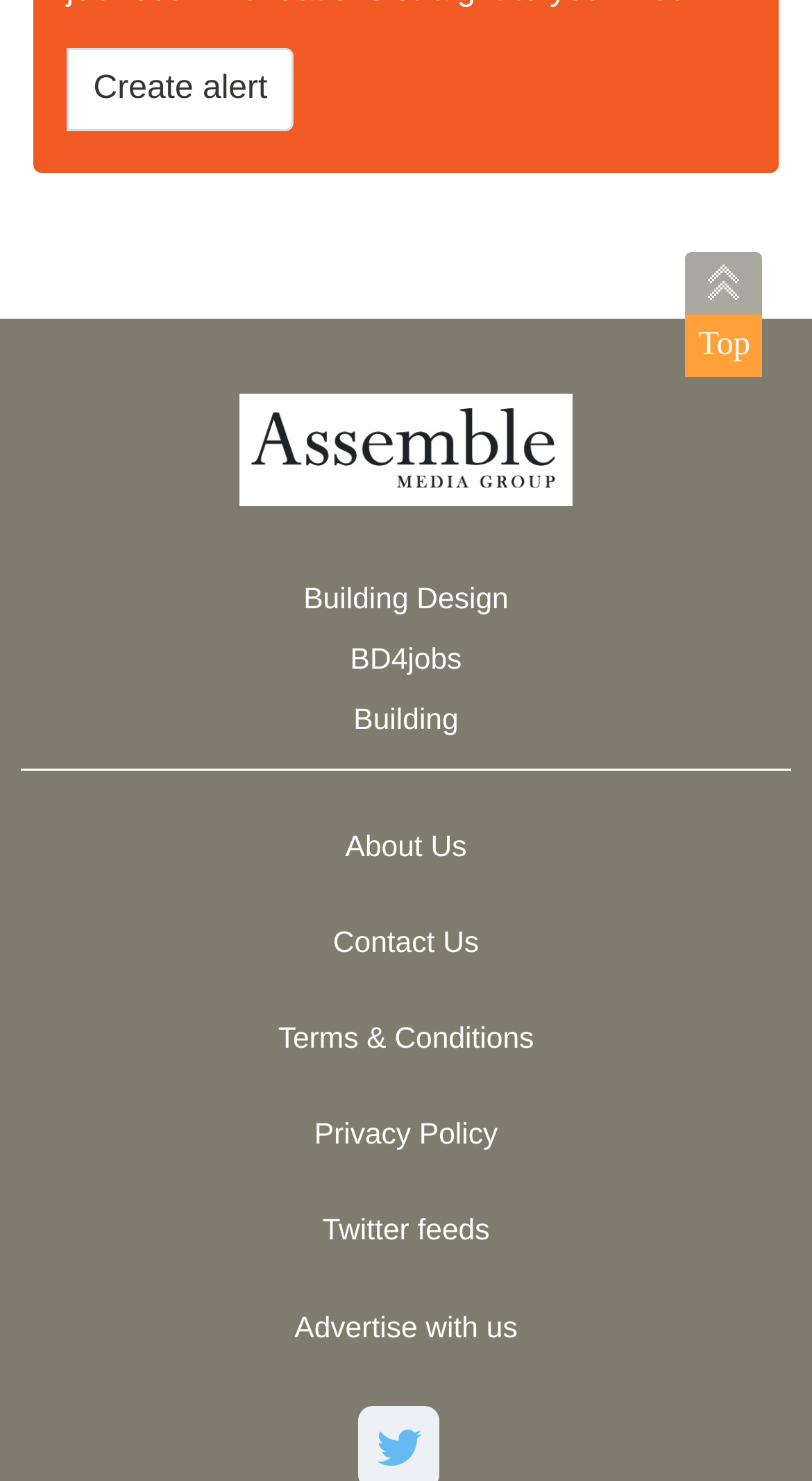What is the category of the link 'Building Design'?
Using the information presented in the image, please offer a detailed response to the question.

I analyzed the link 'Building Design' and found that it is categorized under 'Building', which is a broader category that includes other links like 'BD4jobs' and 'Building'.